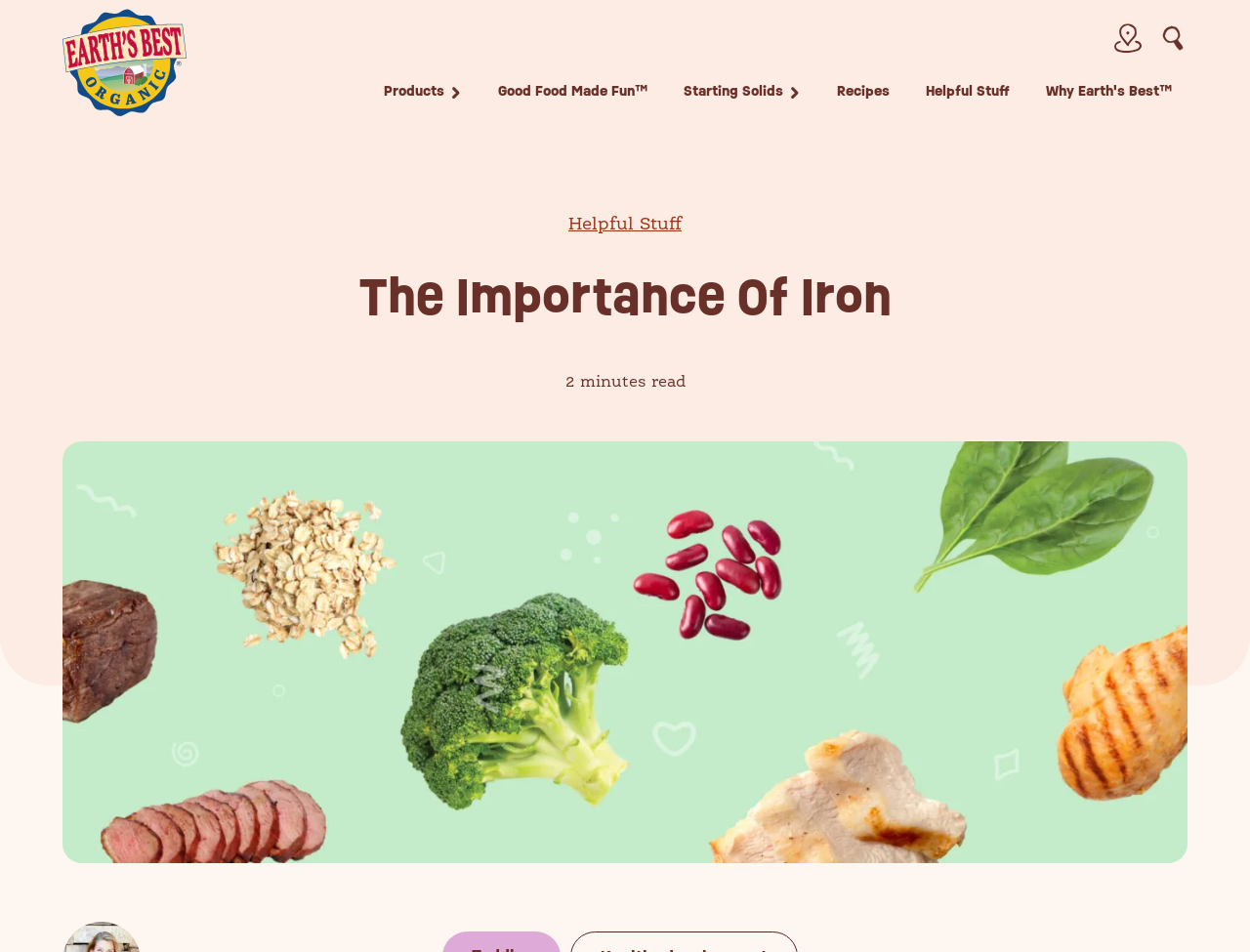Locate the bounding box coordinates of the element that needs to be clicked to carry out the instruction: "Find a store". The coordinates should be given as four float numbers ranging from 0 to 1, i.e., [left, top, right, bottom].

[0.891, 0.025, 0.914, 0.056]